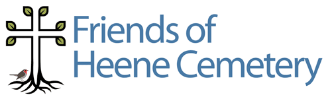What is the bird perched on in the logo? Refer to the image and provide a one-word or short phrase answer.

Tree root